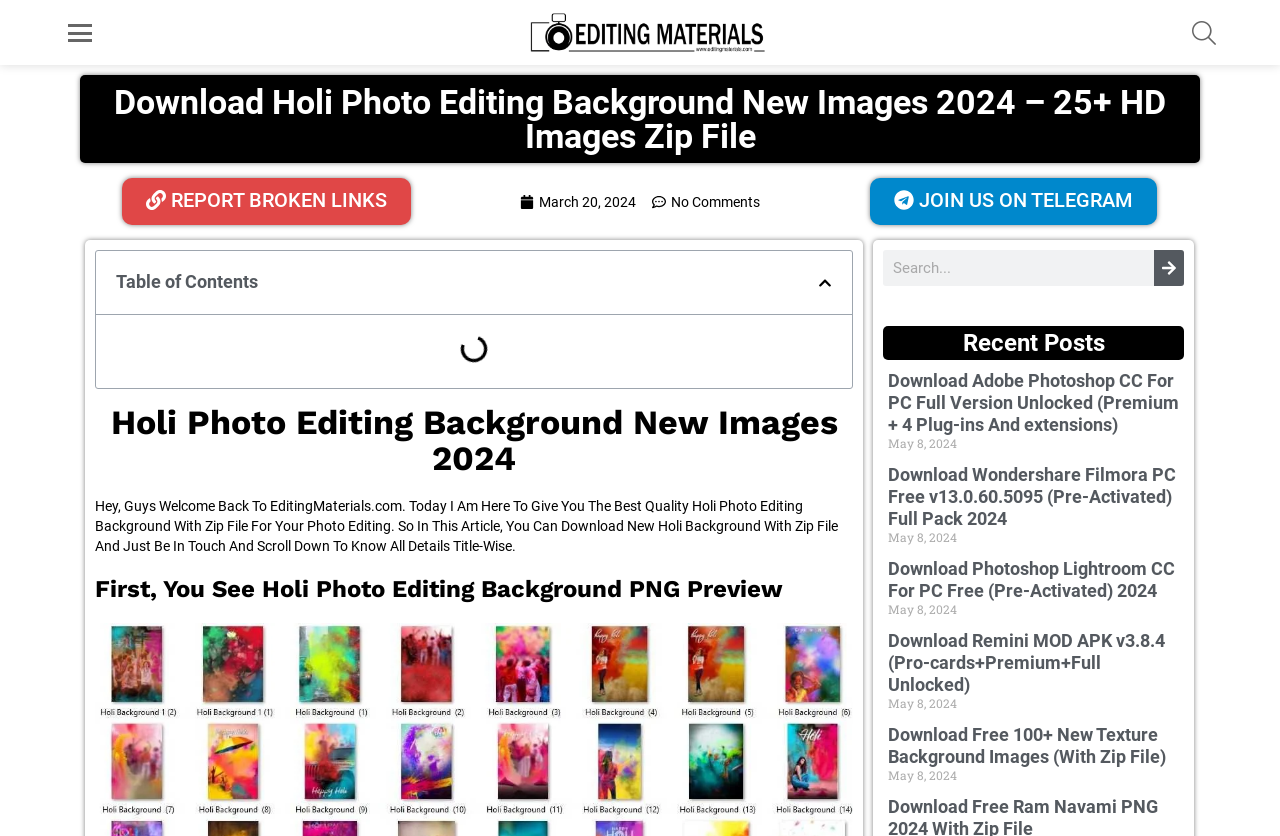What is the topic of the first heading on the webpage?
Look at the screenshot and respond with one word or a short phrase.

Holi Photo Editing Background